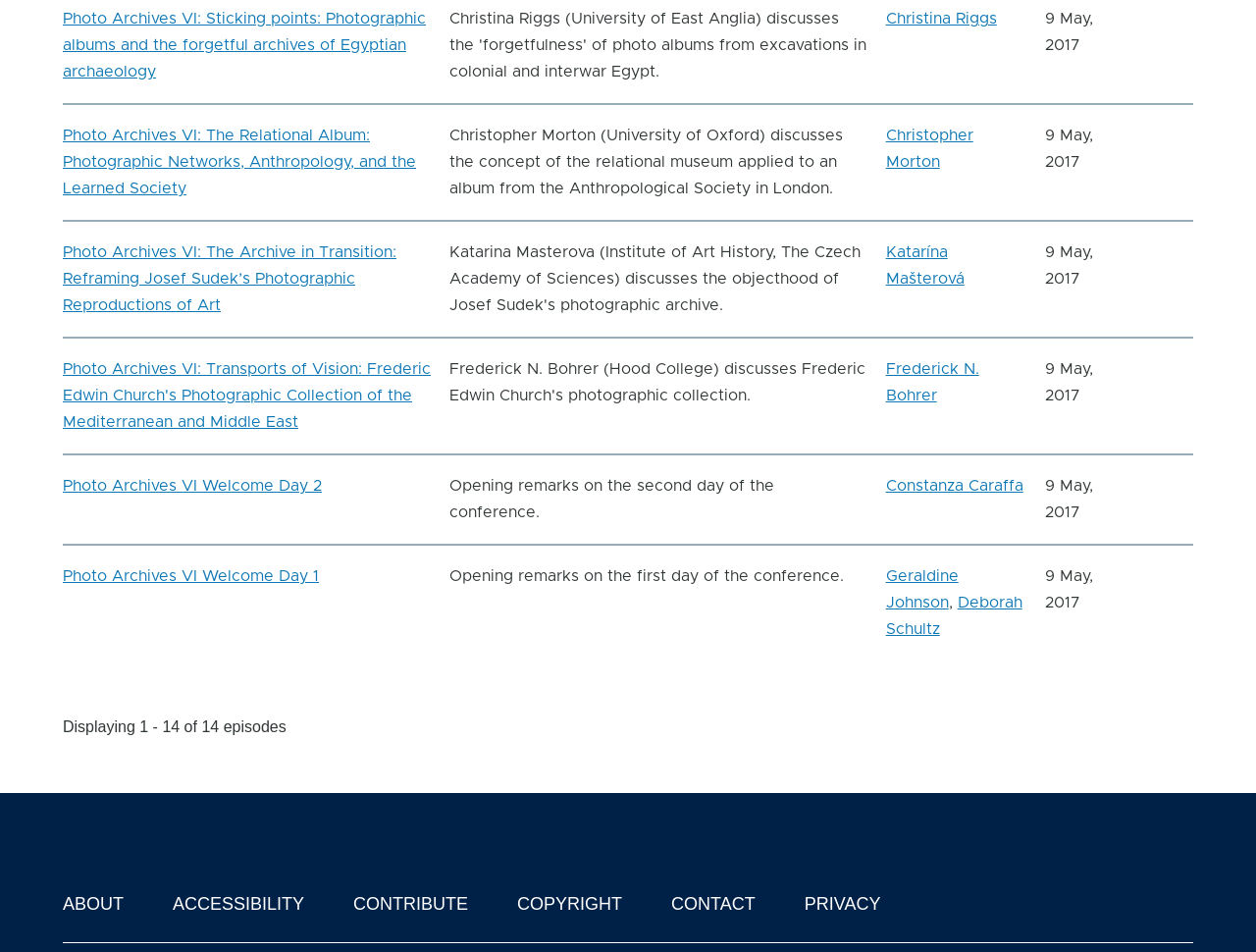Pinpoint the bounding box coordinates of the area that should be clicked to complete the following instruction: "Go to the 'ABOUT' page". The coordinates must be given as four float numbers between 0 and 1, i.e., [left, top, right, bottom].

[0.05, 0.939, 0.098, 0.96]